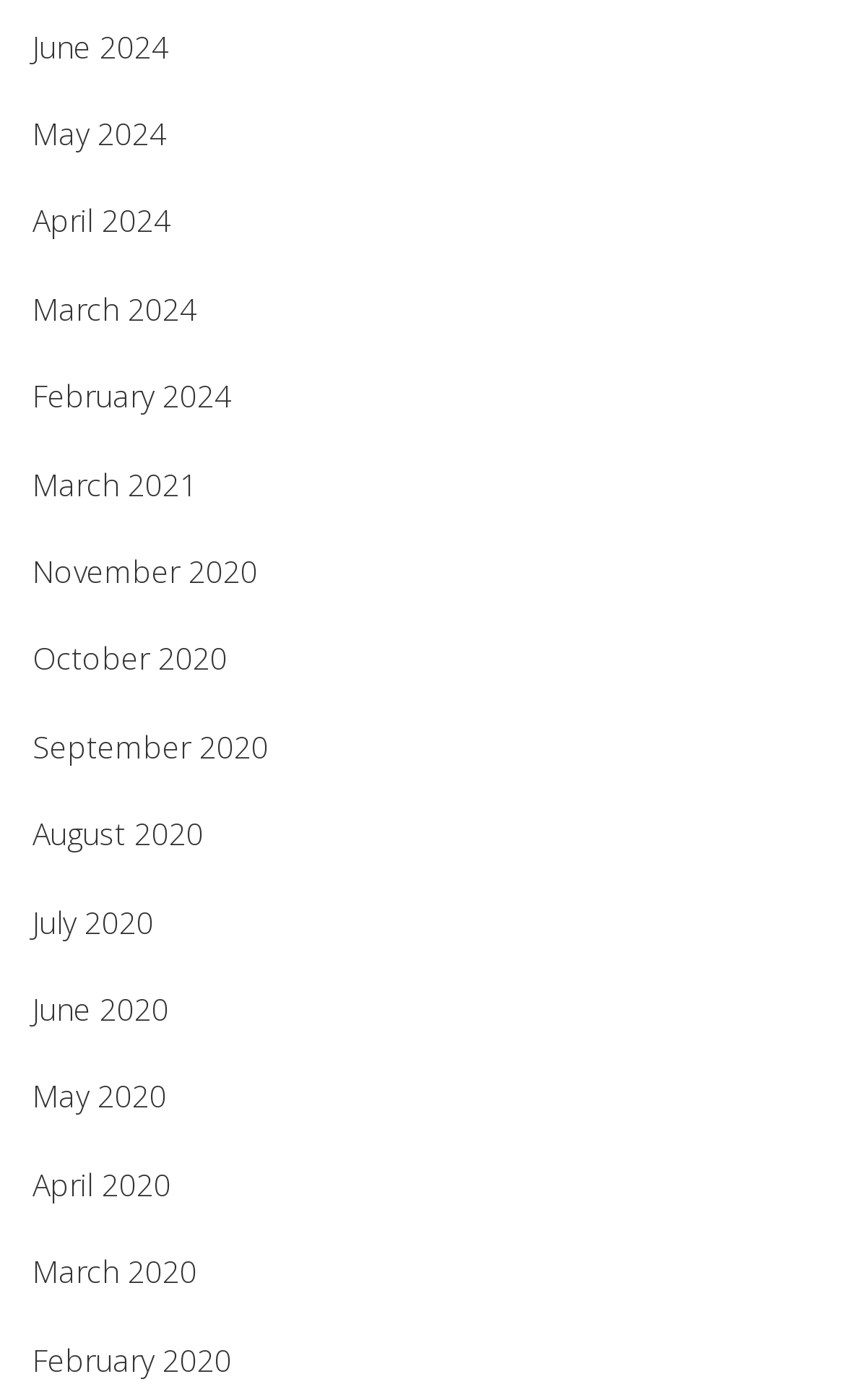Identify the bounding box coordinates of the clickable section necessary to follow the following instruction: "check March 2024". The coordinates should be presented as four float numbers from 0 to 1, i.e., [left, top, right, bottom].

[0.038, 0.206, 0.233, 0.235]